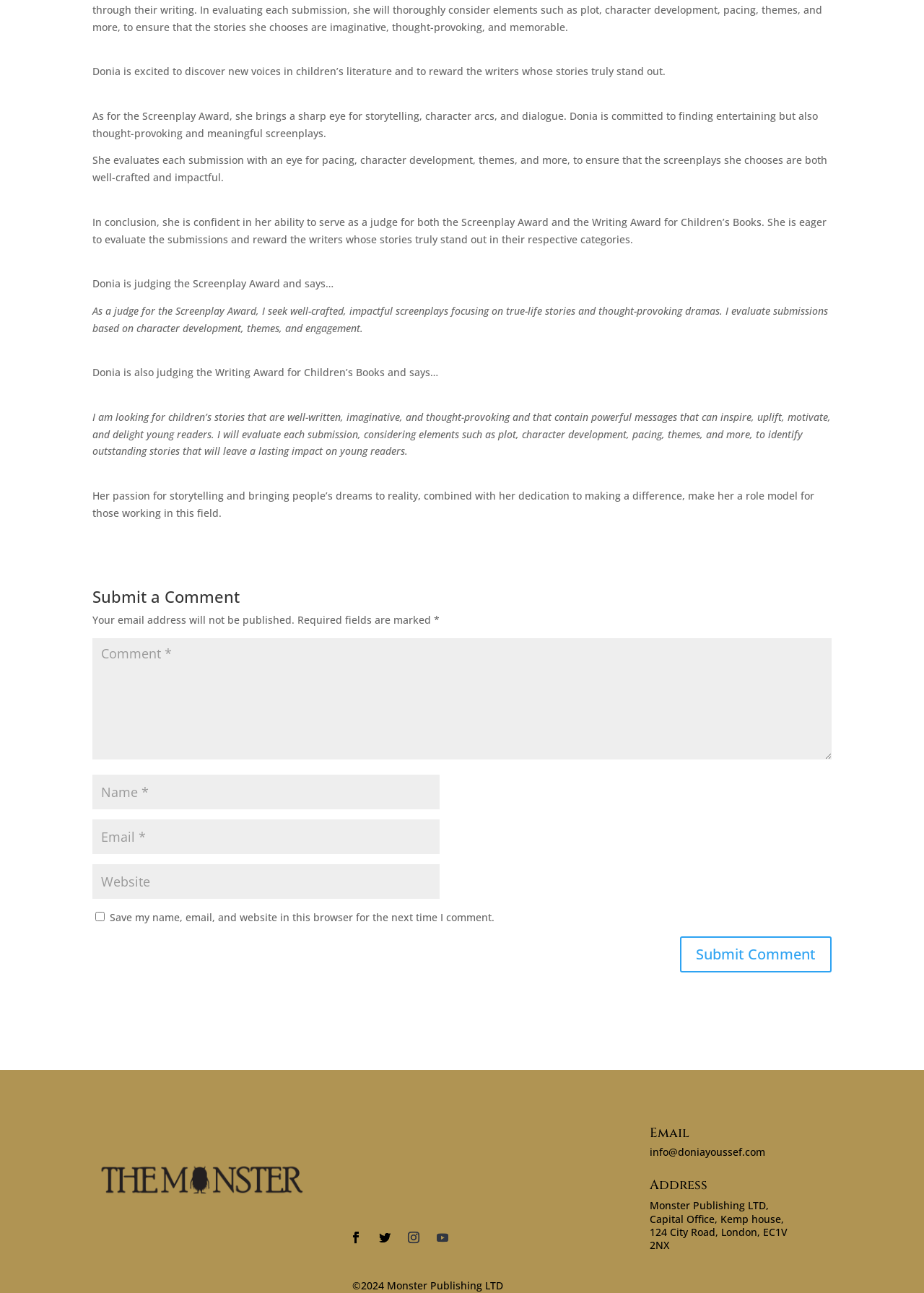Locate the bounding box coordinates of the clickable area to execute the instruction: "Submit a comment". Provide the coordinates as four float numbers between 0 and 1, represented as [left, top, right, bottom].

[0.1, 0.455, 0.9, 0.473]